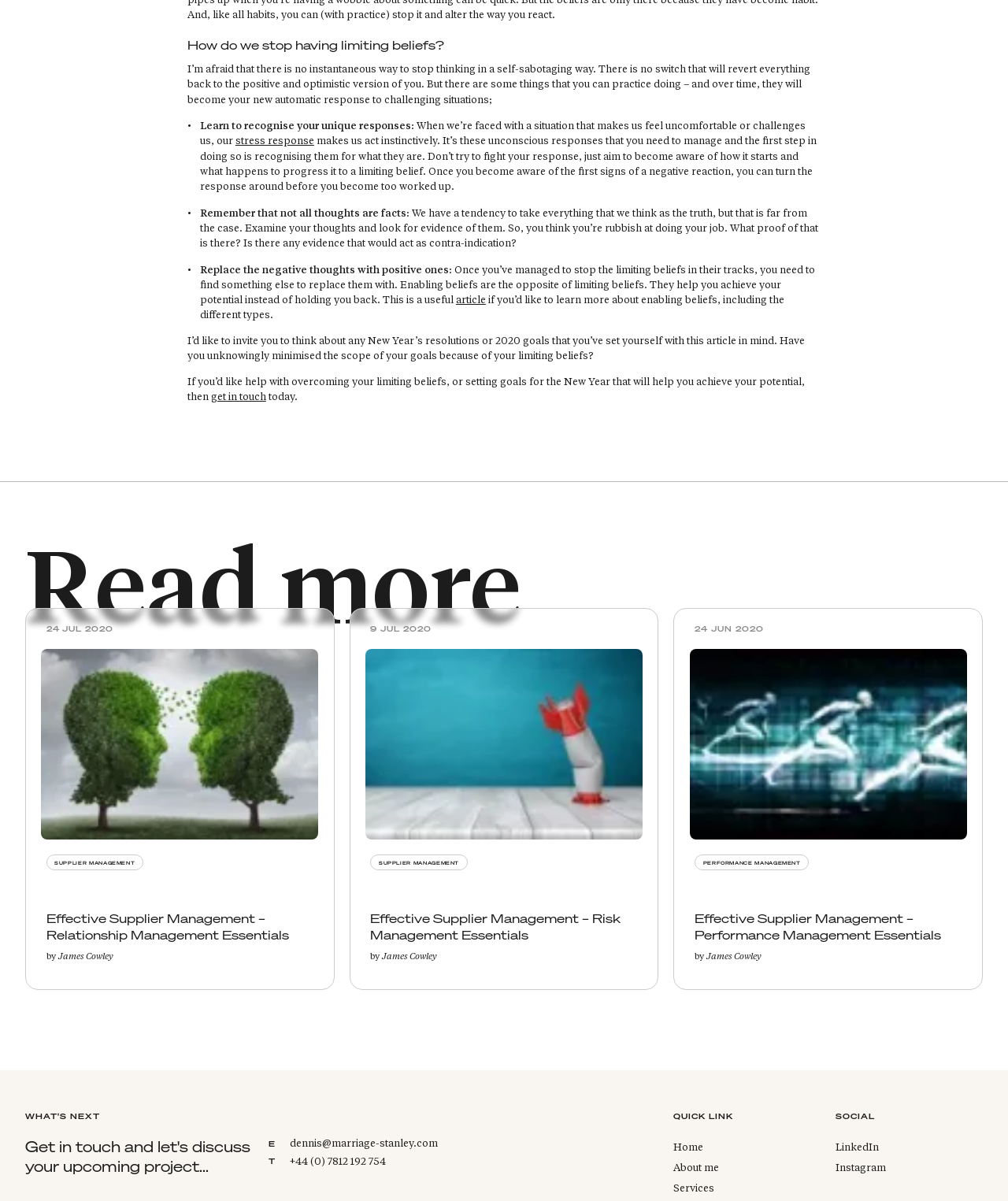Please analyze the image and give a detailed answer to the question:
How can one get in touch with the author?

One can get in touch with the author through email or phone, as mentioned at the bottom of the page with the contact information 'dennis@marriage-stanley.com' and '+44 (0) 7812 192 754'.